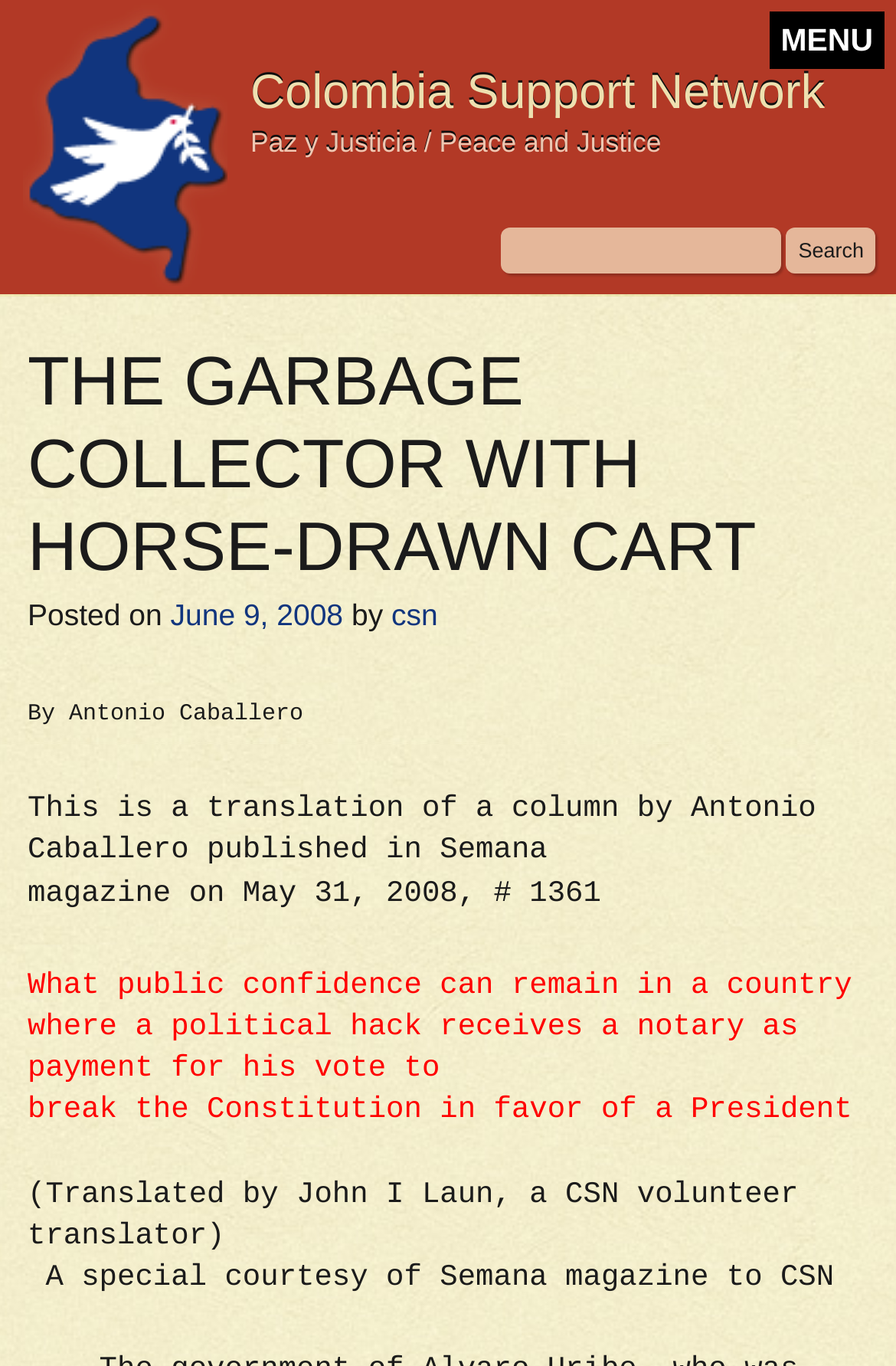Given the description June 9, 2008, predict the bounding box coordinates of the UI element. Ensure the coordinates are in the format (top-left x, top-left y, bottom-right x, bottom-right y) and all values are between 0 and 1.

[0.19, 0.437, 0.383, 0.462]